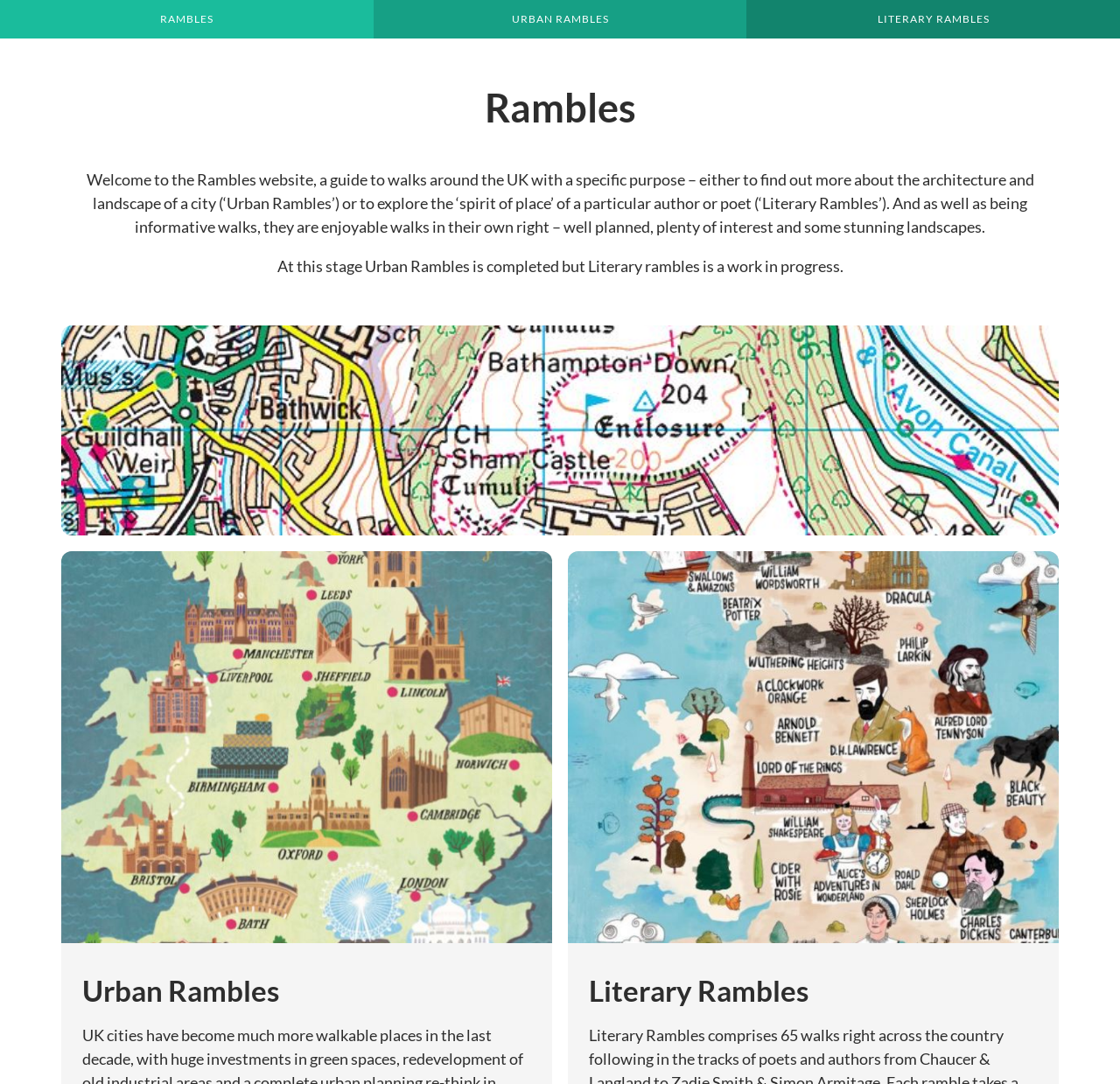Based on the element description Rambles, identify the bounding box coordinates for the UI element. The coordinates should be in the format (top-left x, top-left y, bottom-right x, bottom-right y) and within the 0 to 1 range.

[0.0, 0.0, 0.333, 0.035]